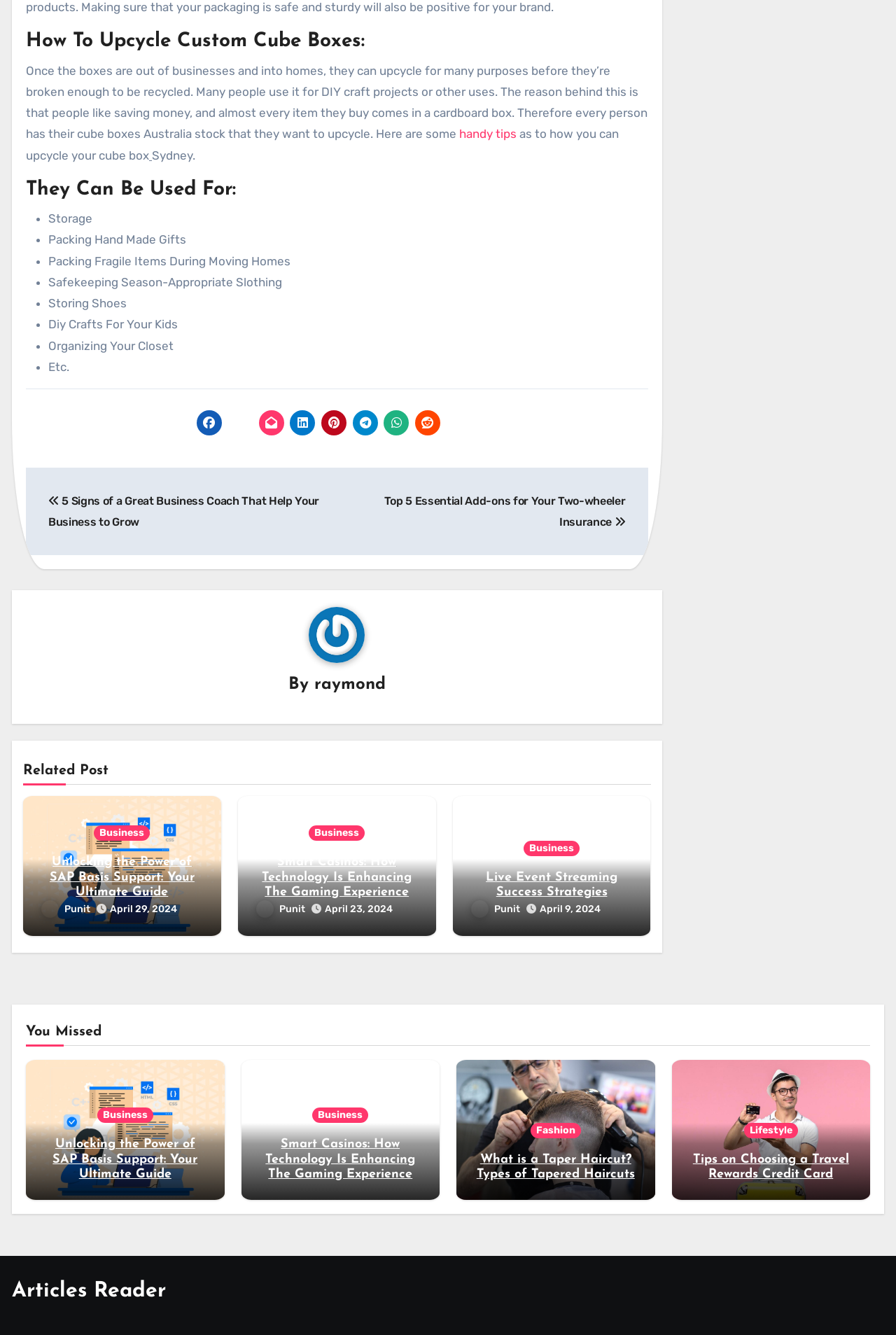Determine the bounding box coordinates of the clickable region to execute the instruction: "Read the post about '5 Signs of a Great Business Coach That Help Your Business to Grow'". The coordinates should be four float numbers between 0 and 1, denoted as [left, top, right, bottom].

[0.054, 0.37, 0.356, 0.396]